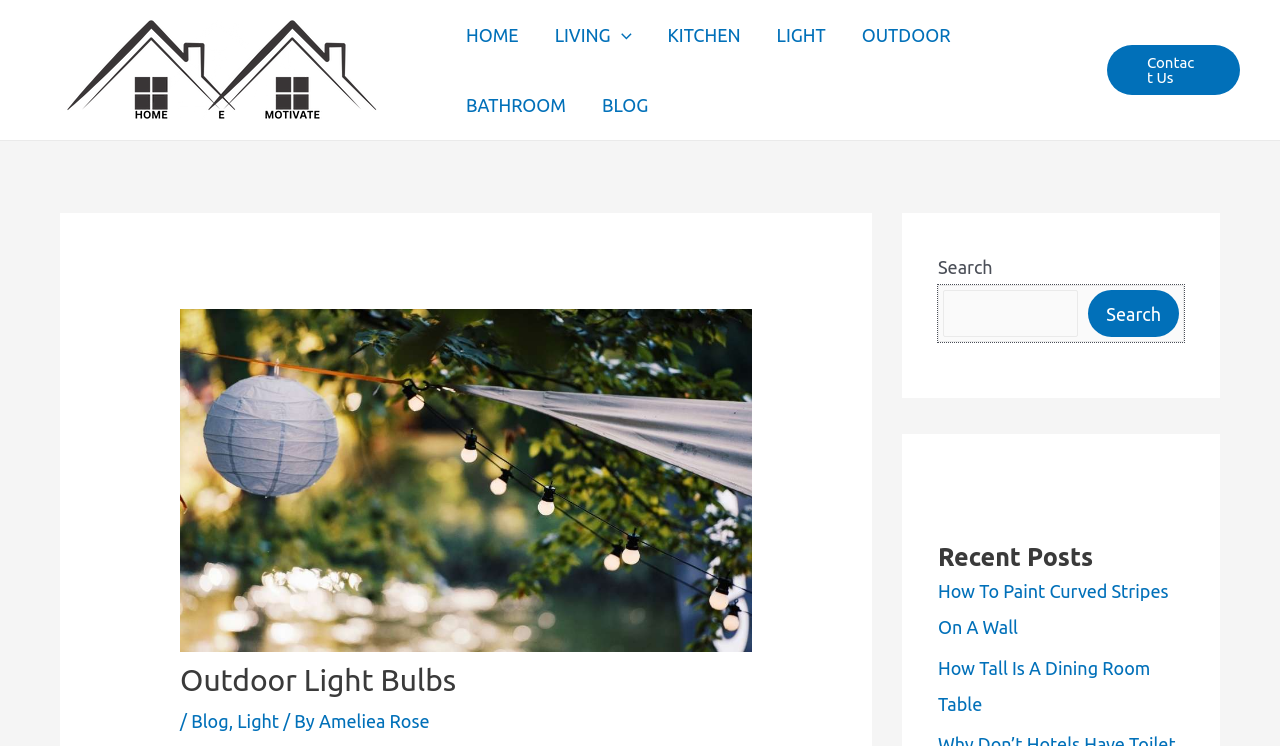Locate and provide the bounding box coordinates for the HTML element that matches this description: "alt="Home e motivate logo"".

[0.031, 0.077, 0.32, 0.104]